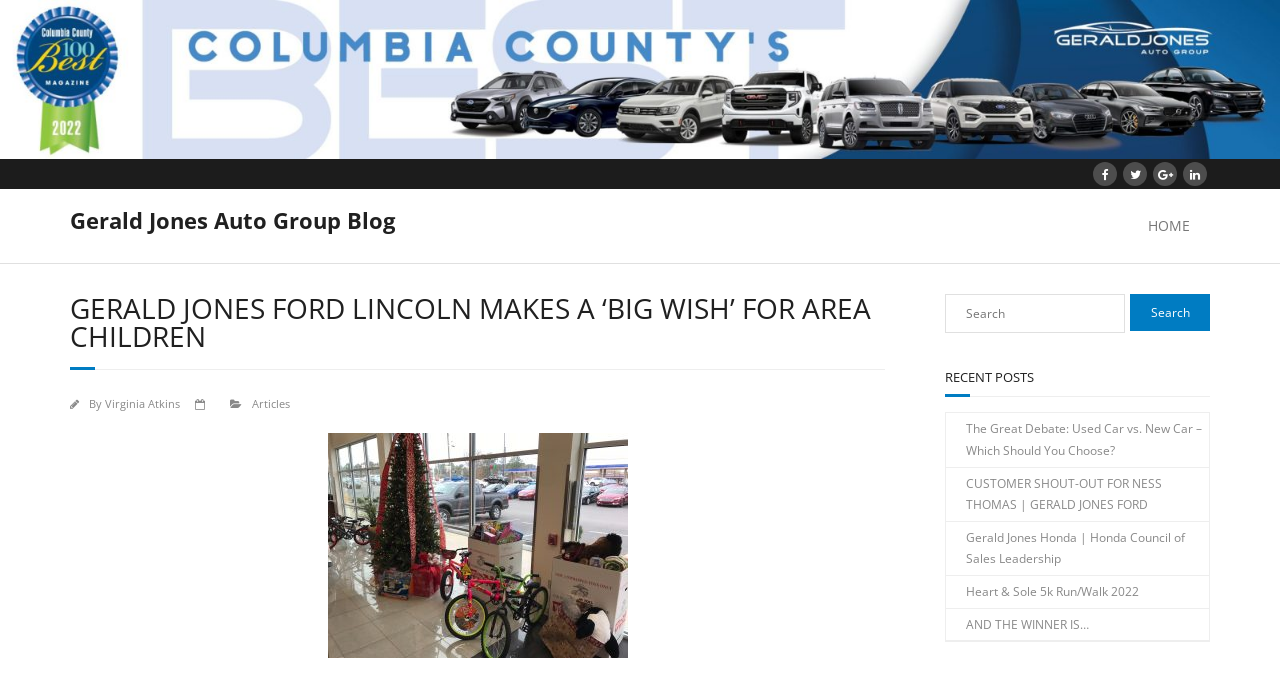What is the function of the textbox at the top right corner?
Using the visual information, reply with a single word or short phrase.

Search